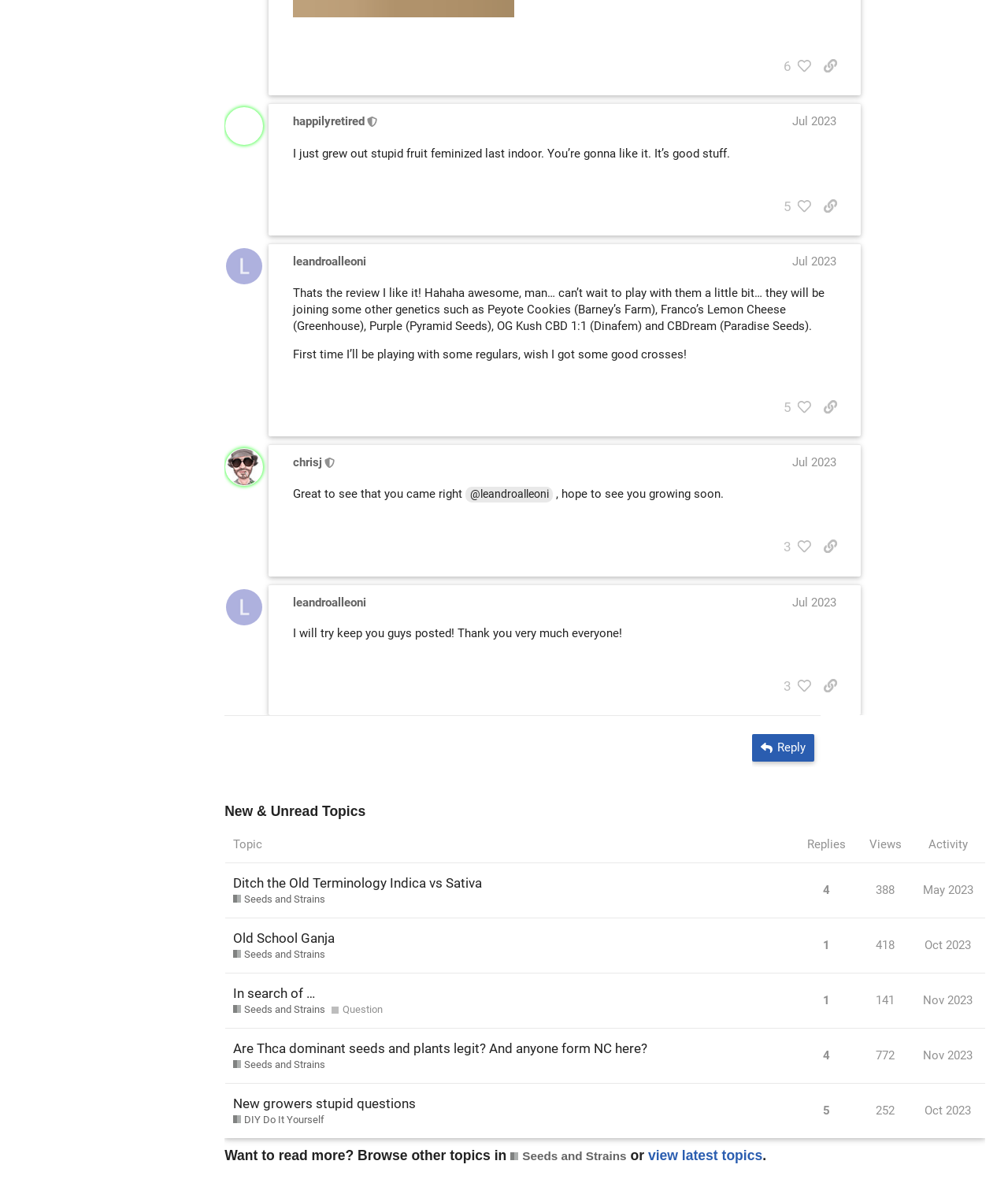Locate the bounding box coordinates for the element described below: "Seeds and Strains". The coordinates must be four float values between 0 and 1, formatted as [left, top, right, bottom].

[0.231, 0.755, 0.323, 0.767]